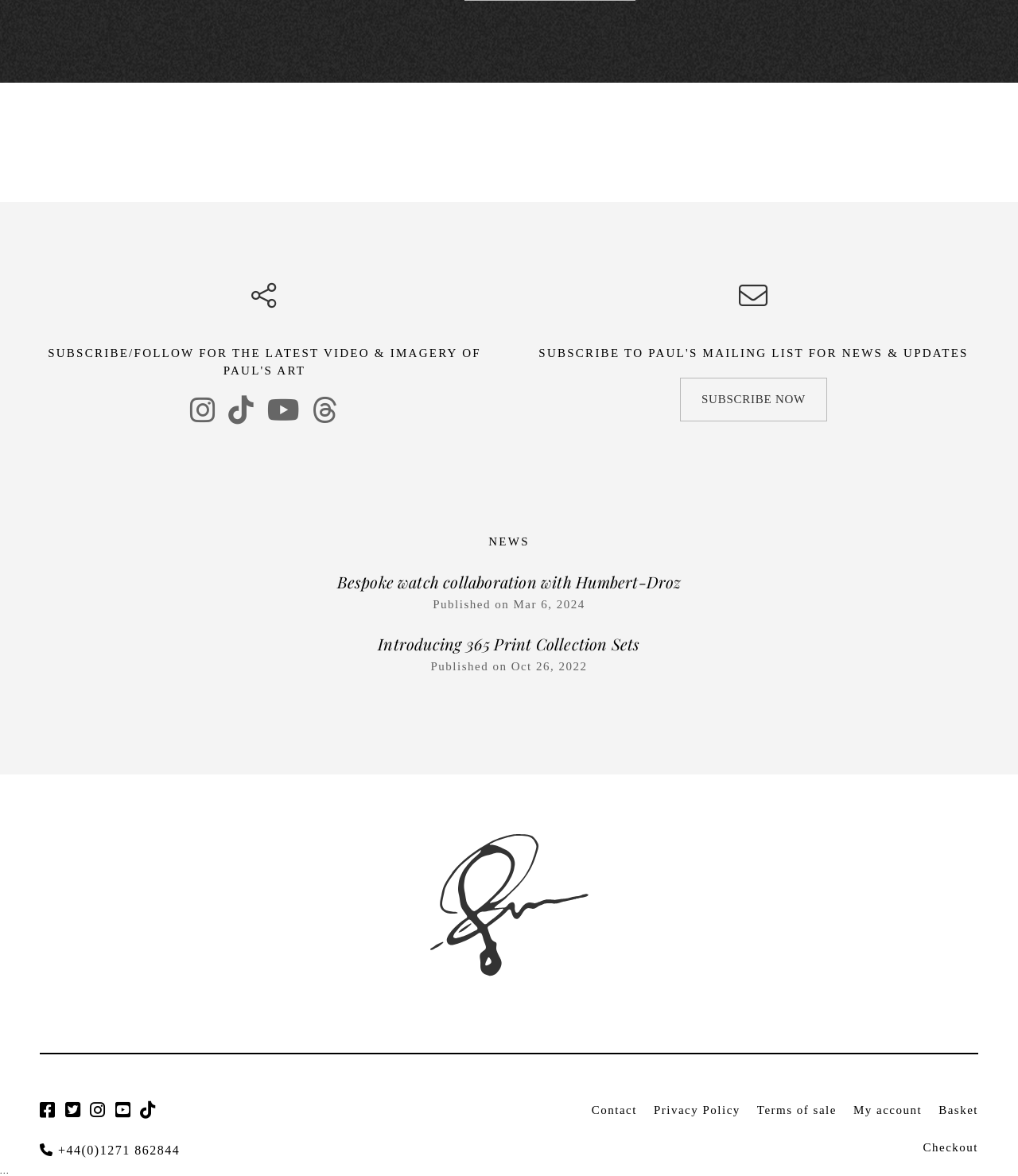Ascertain the bounding box coordinates for the UI element detailed here: "Home". The coordinates should be provided as [left, top, right, bottom] with each value being a float between 0 and 1.

None